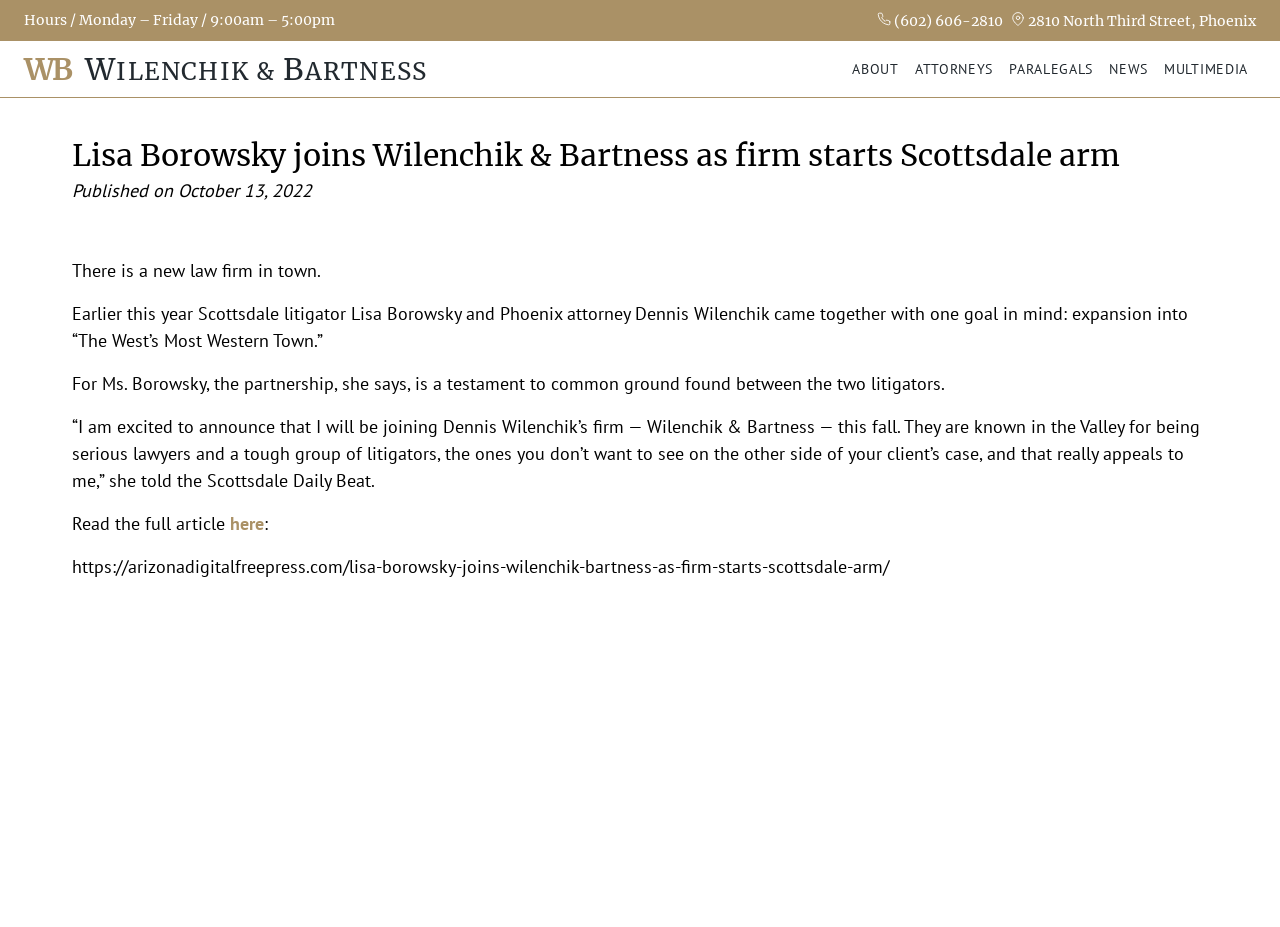Provide the bounding box coordinates of the HTML element described by the text: "Multimedia". The coordinates should be in the format [left, top, right, bottom] with values between 0 and 1.

[0.012, 0.249, 0.078, 0.283]